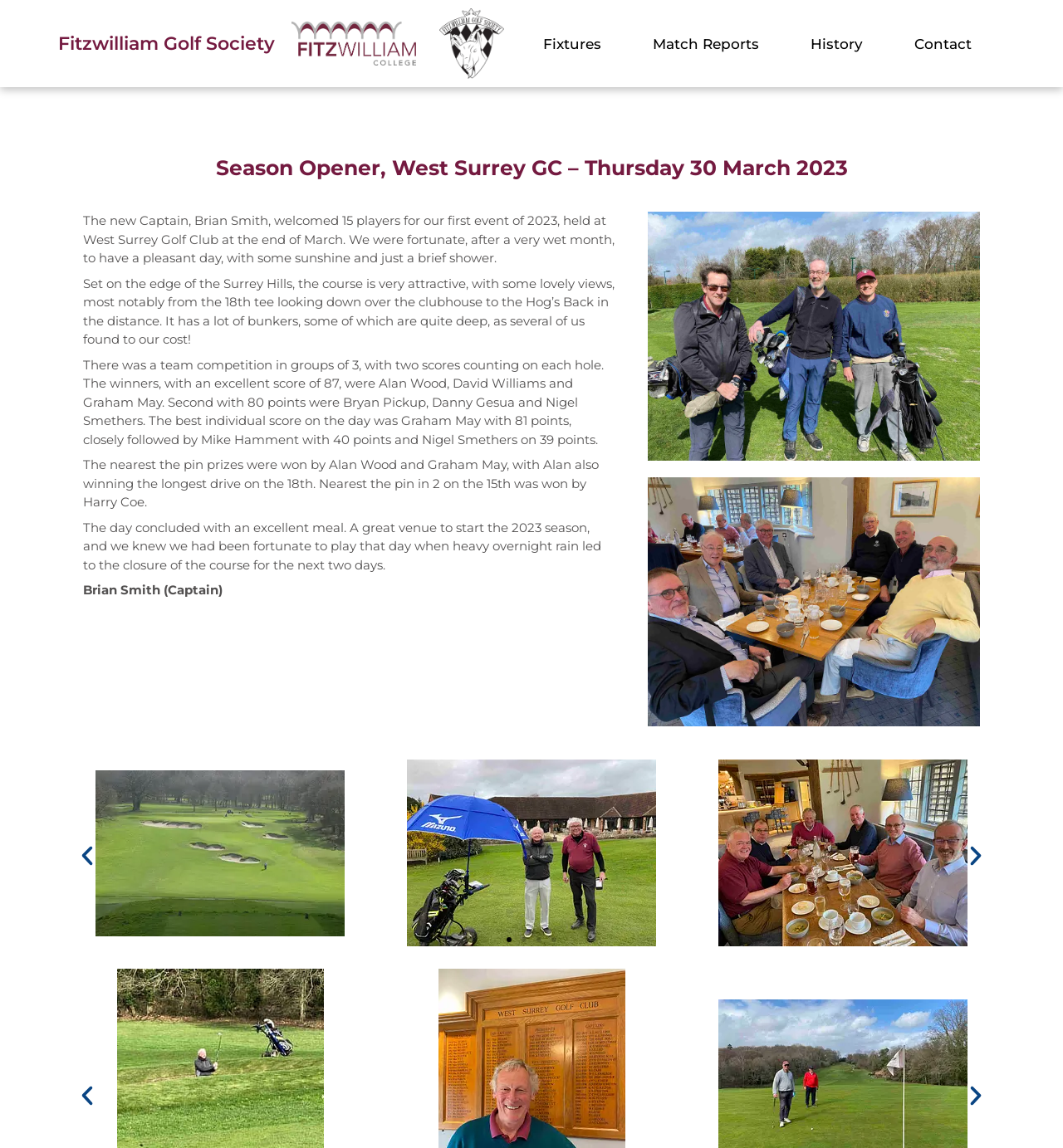What is the name of the golf club where the event was held?
Could you answer the question in a detailed manner, providing as much information as possible?

The answer can be found in the second paragraph of the webpage, which states 'The new Captain, Brian Smith, welcomed 15 players for our first event of 2023, held at West Surrey Golf Club at the end of March.'